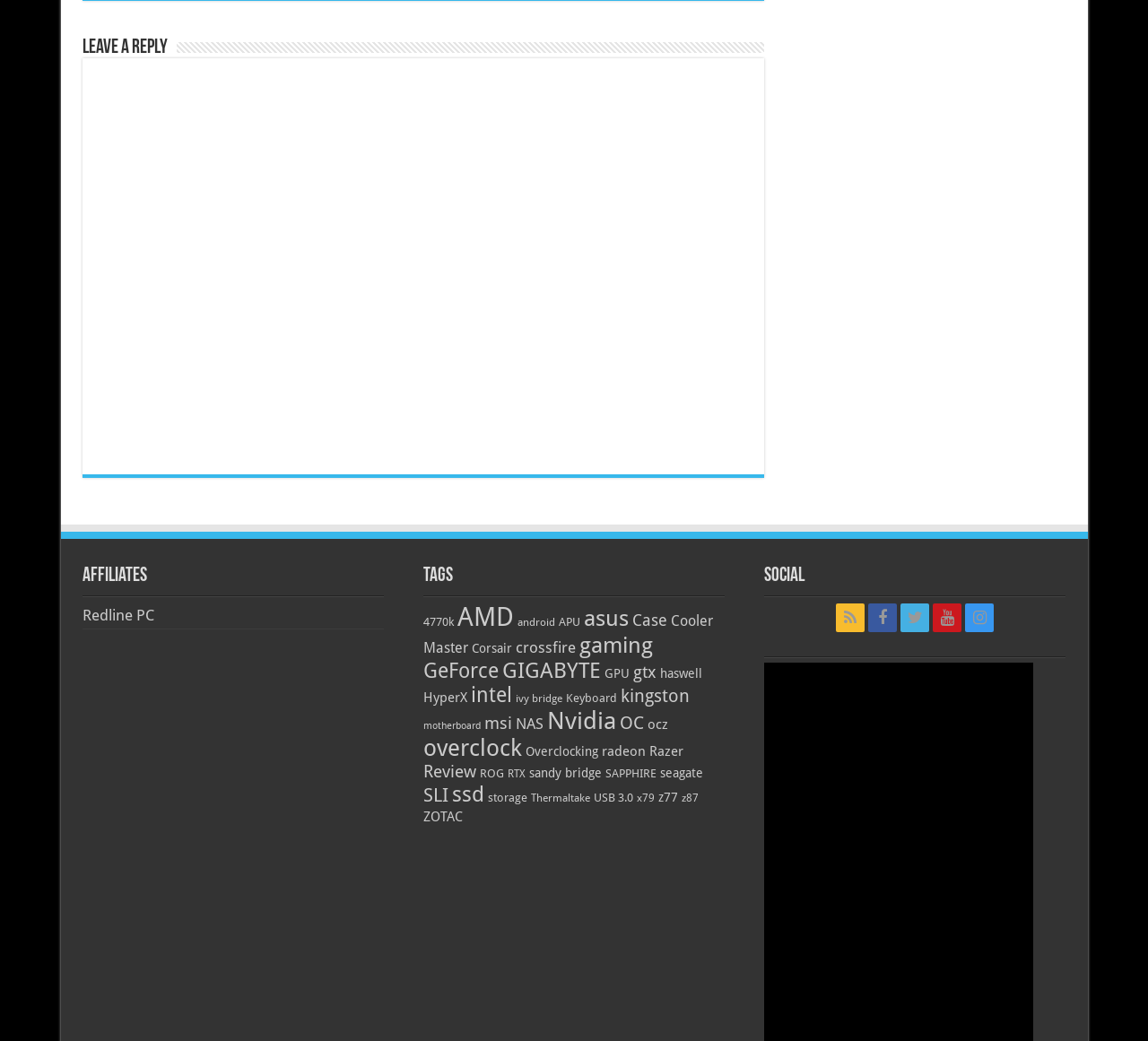Please find and report the bounding box coordinates of the element to click in order to perform the following action: "Click on the 'Redline PC' link". The coordinates should be expressed as four float numbers between 0 and 1, in the format [left, top, right, bottom].

[0.071, 0.583, 0.134, 0.6]